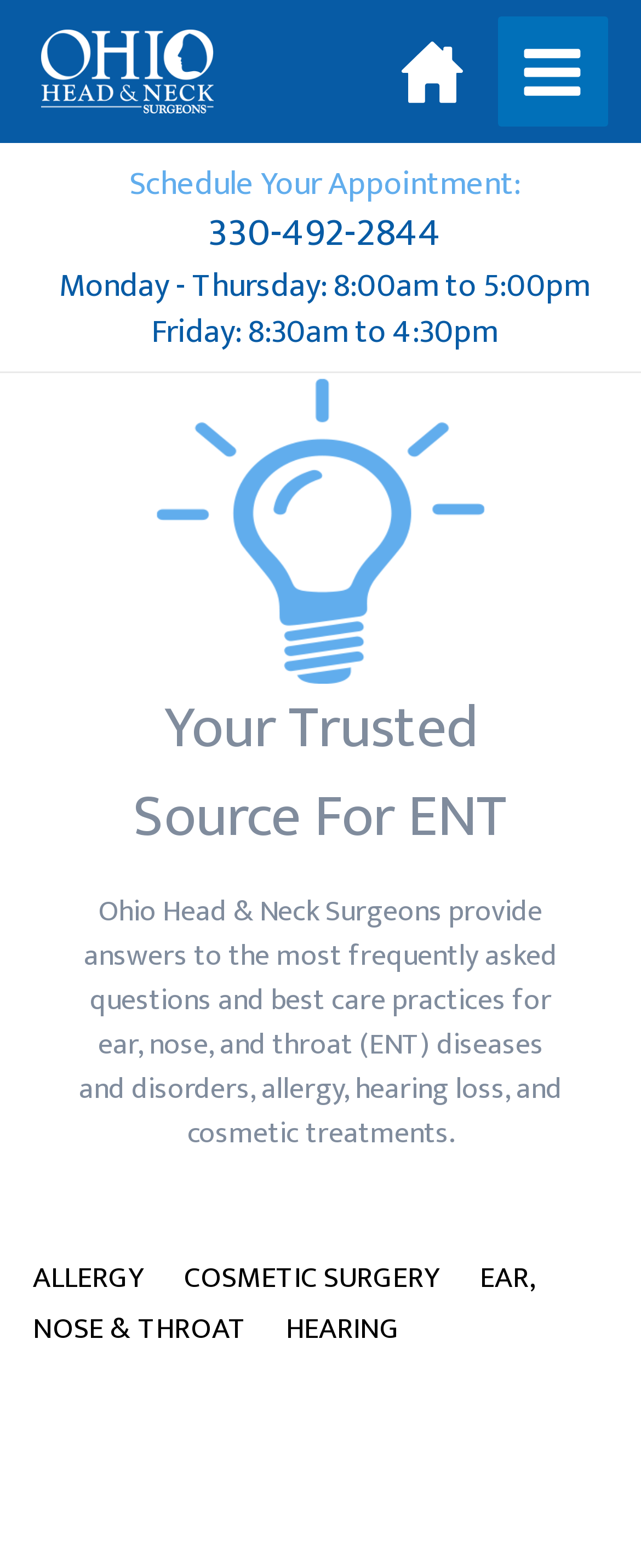Provide your answer in one word or a succinct phrase for the question: 
What is the phone number to schedule an appointment?

330-492-2844